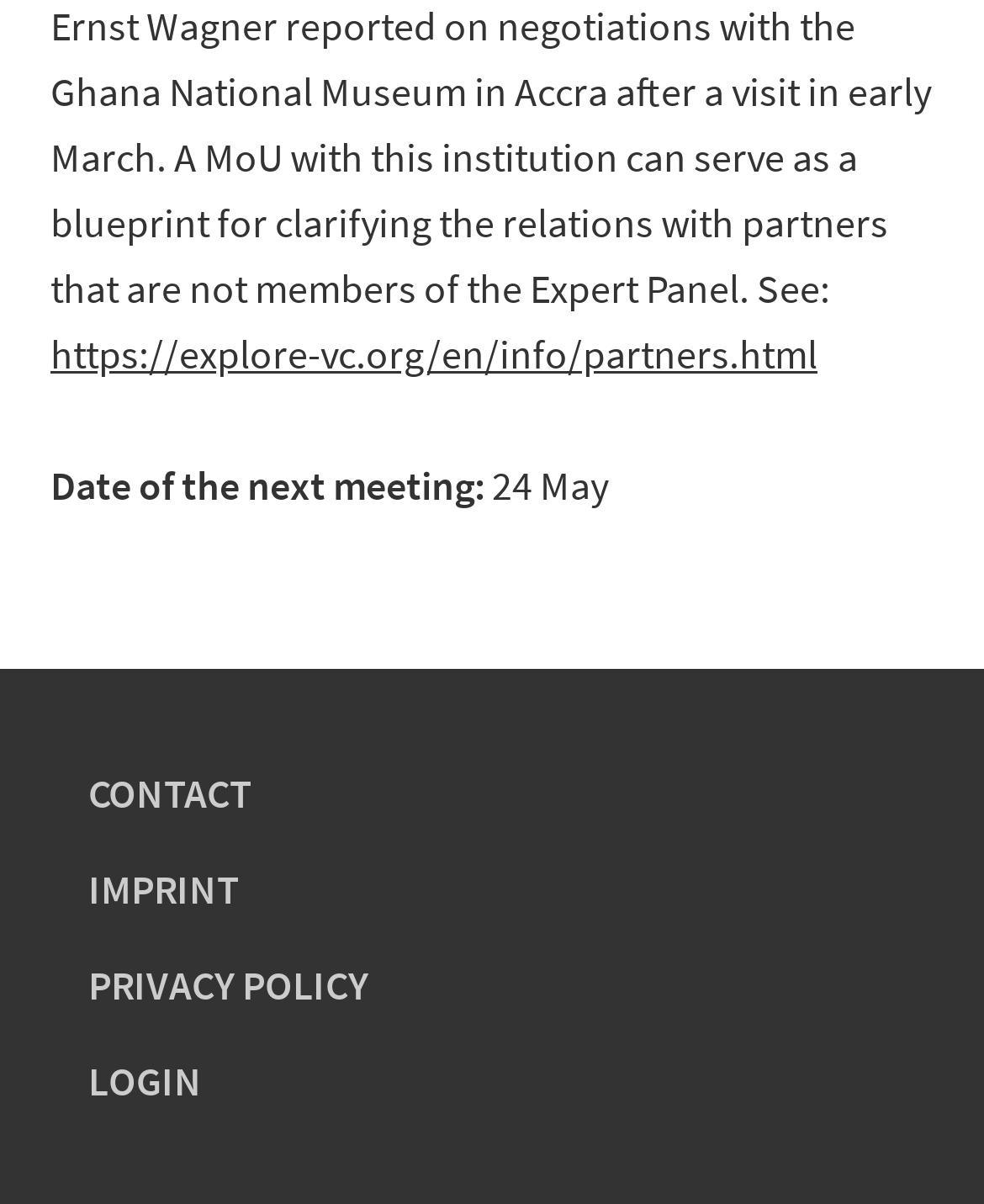What is the URL of the partners page?
Please provide a comprehensive answer based on the contents of the image.

I found the answer by looking at the link with the text 'https://explore-vc.org/en/info/partners.html' which is located at the top of the page.